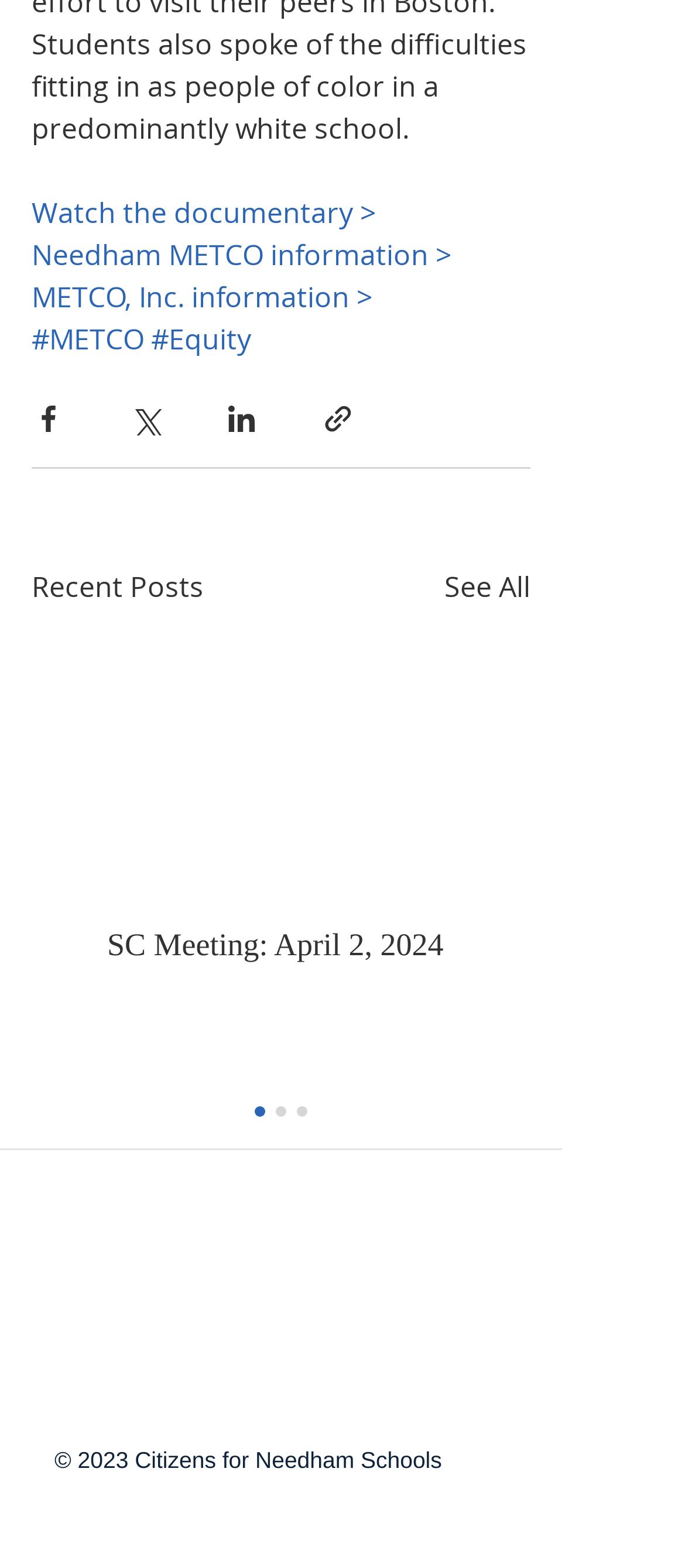Find the bounding box coordinates of the clickable element required to execute the following instruction: "Watch the documentary". Provide the coordinates as four float numbers between 0 and 1, i.e., [left, top, right, bottom].

[0.046, 0.124, 0.549, 0.148]